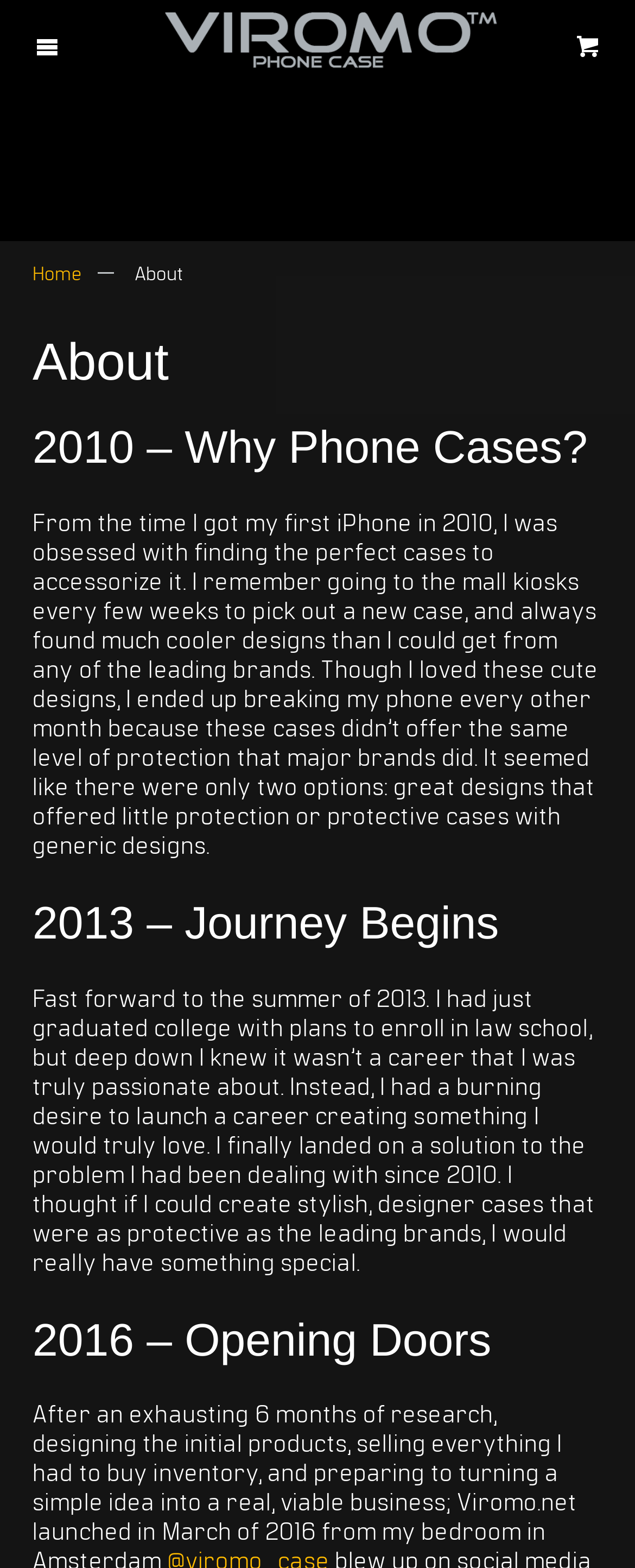Create a detailed summary of all the visual and textual information on the webpage.

The webpage is about the story of VIROMO iPhone Cases, with a focus on the founder's journey. At the top, there is a navigation menu with links to "Skip to main content", "menu", an empty link, and "cart". Below the navigation menu, there is a header section with links to "Home" and "About", as well as a heading that reads "About".

The main content of the page is divided into three sections, each with a heading and a block of text. The first section, titled "2010 – Why Phone Cases?", describes the founder's obsession with finding the perfect iPhone case and their experience with cases that were either stylish but offered little protection or protective but had generic designs.

The second section, titled "2013 – Journey Begins", talks about the founder's decision to pursue their passion and create stylish, protective cases. This section is positioned below the first section, with a slight gap in between.

The third section, titled "2016 – Opening Doors", is located below the second section, again with a slight gap in between. The content of this section is not provided, but it likely continues the story of the founder's journey.

Throughout the page, the text is arranged in a clear and readable format, with headings and paragraphs that are easy to follow. There are no images on the page.